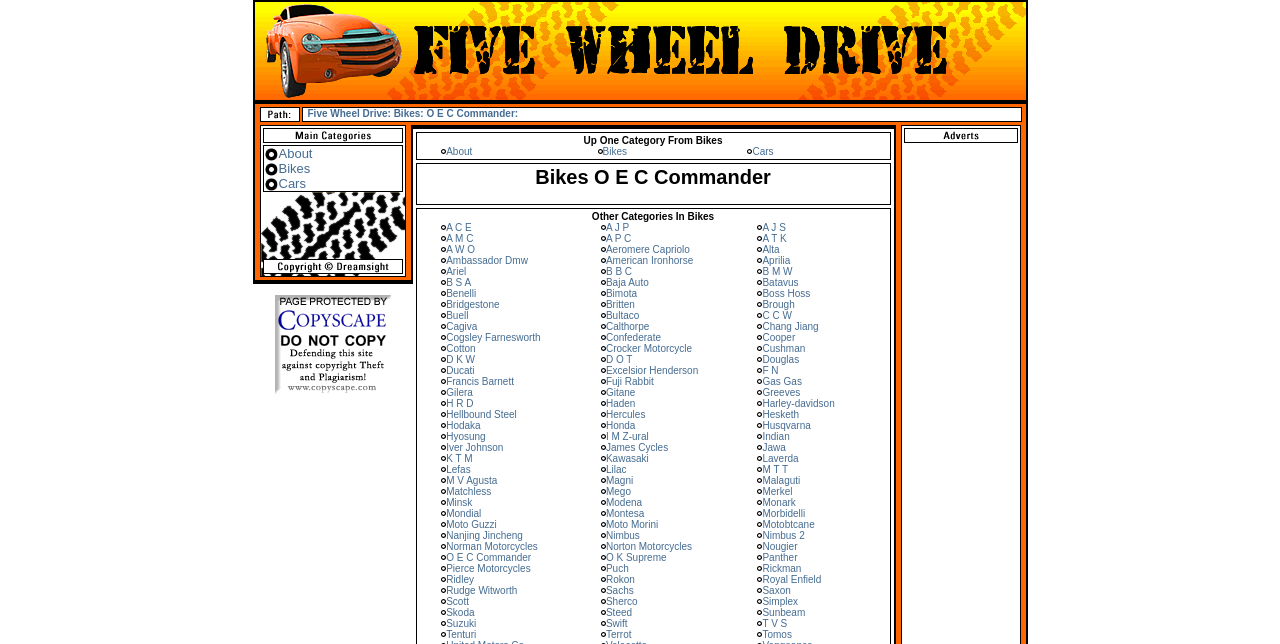Carefully examine the image and provide an in-depth answer to the question: What is the name of the bike model?

Based on the webpage structure, I found a table with a header 'Five Wheel Drive: Bikes: O E C Commander:' which suggests that O E C Commander is a bike model.